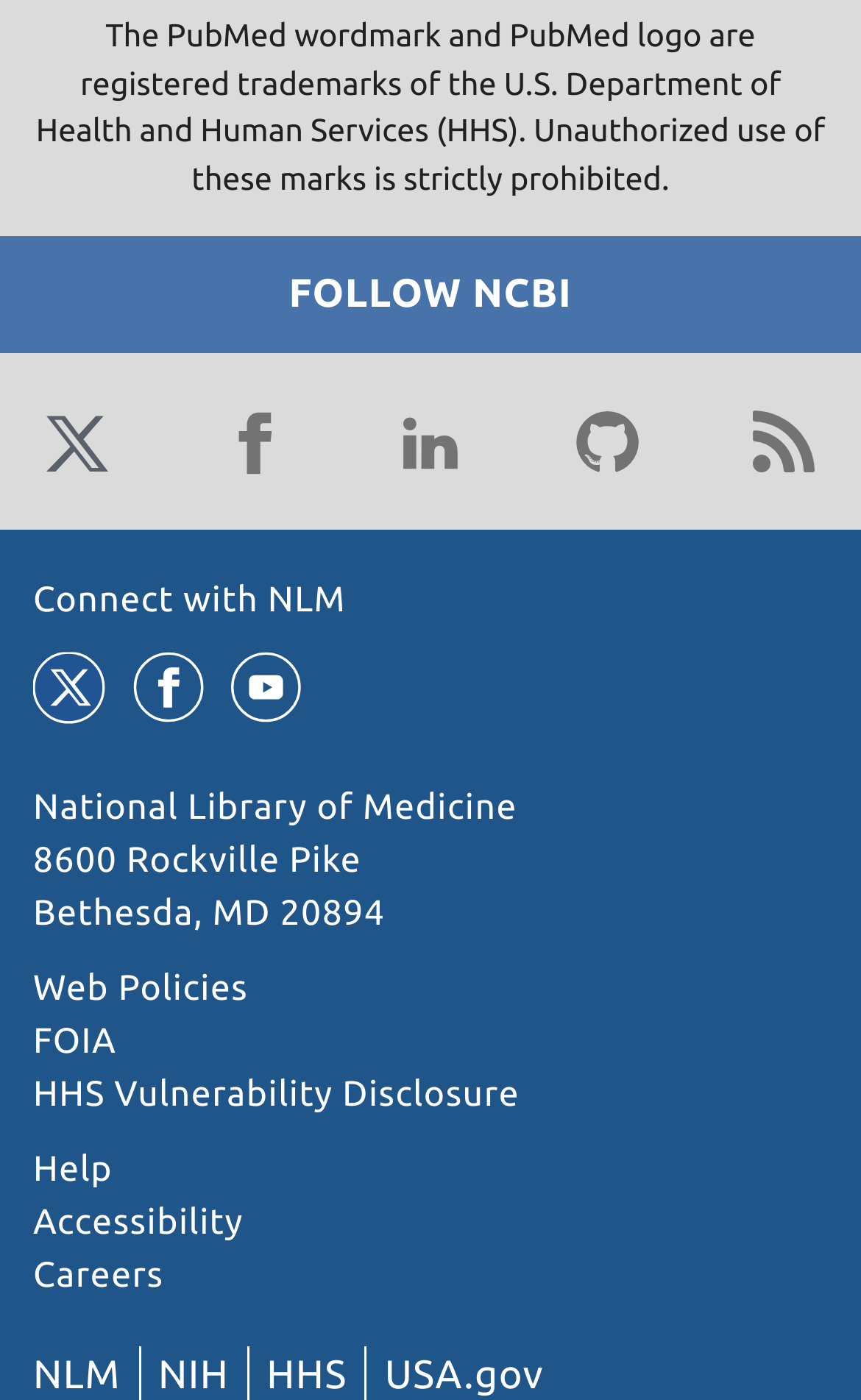Please specify the bounding box coordinates of the clickable section necessary to execute the following command: "View NLM careers".

[0.038, 0.898, 0.19, 0.926]